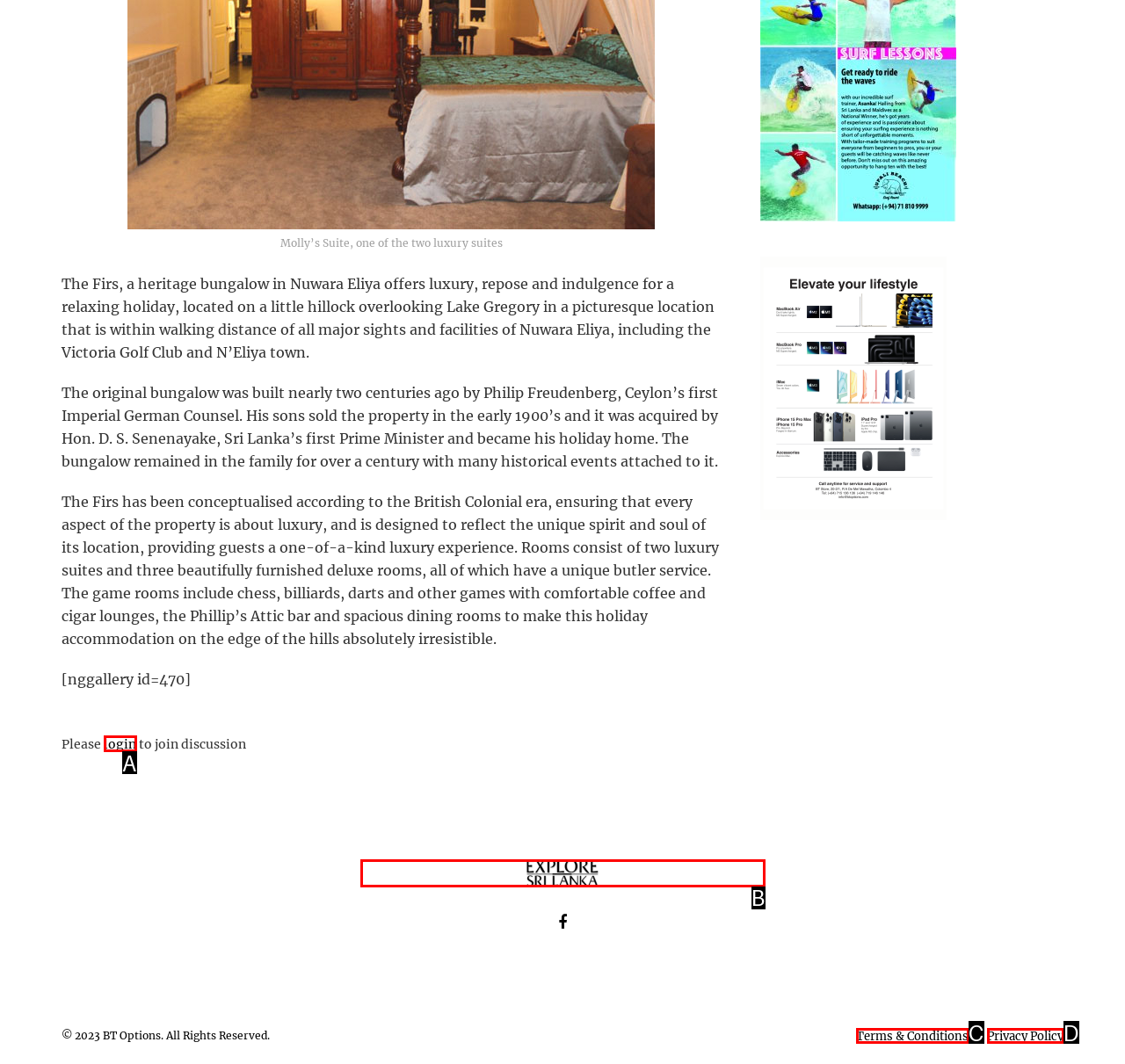Choose the letter that best represents the description: Privacy Policy. Answer with the letter of the selected choice directly.

D